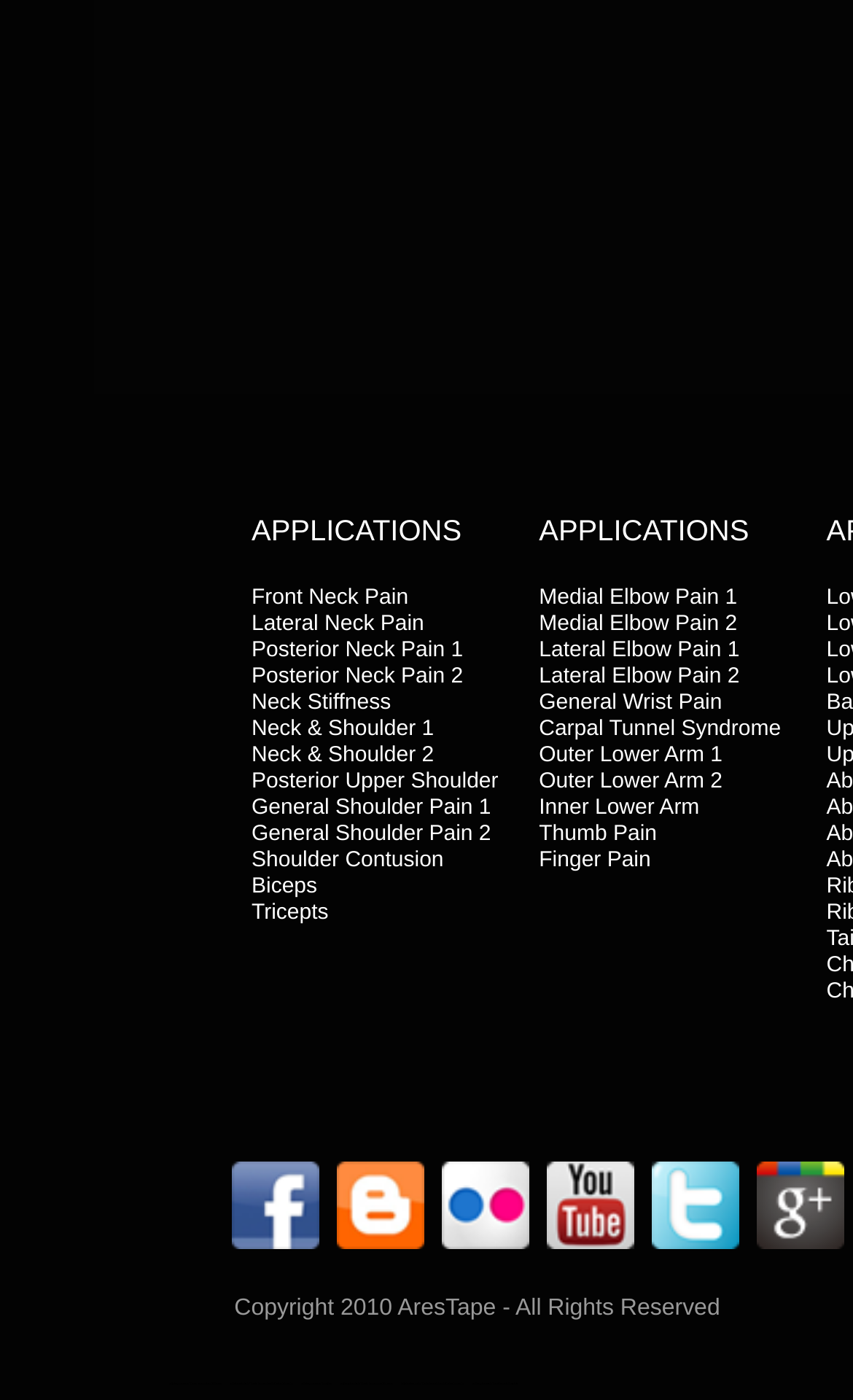Determine the bounding box coordinates for the element that should be clicked to follow this instruction: "Click on Neck & Shoulder 1". The coordinates should be given as four float numbers between 0 and 1, in the format [left, top, right, bottom].

[0.295, 0.512, 0.509, 0.529]